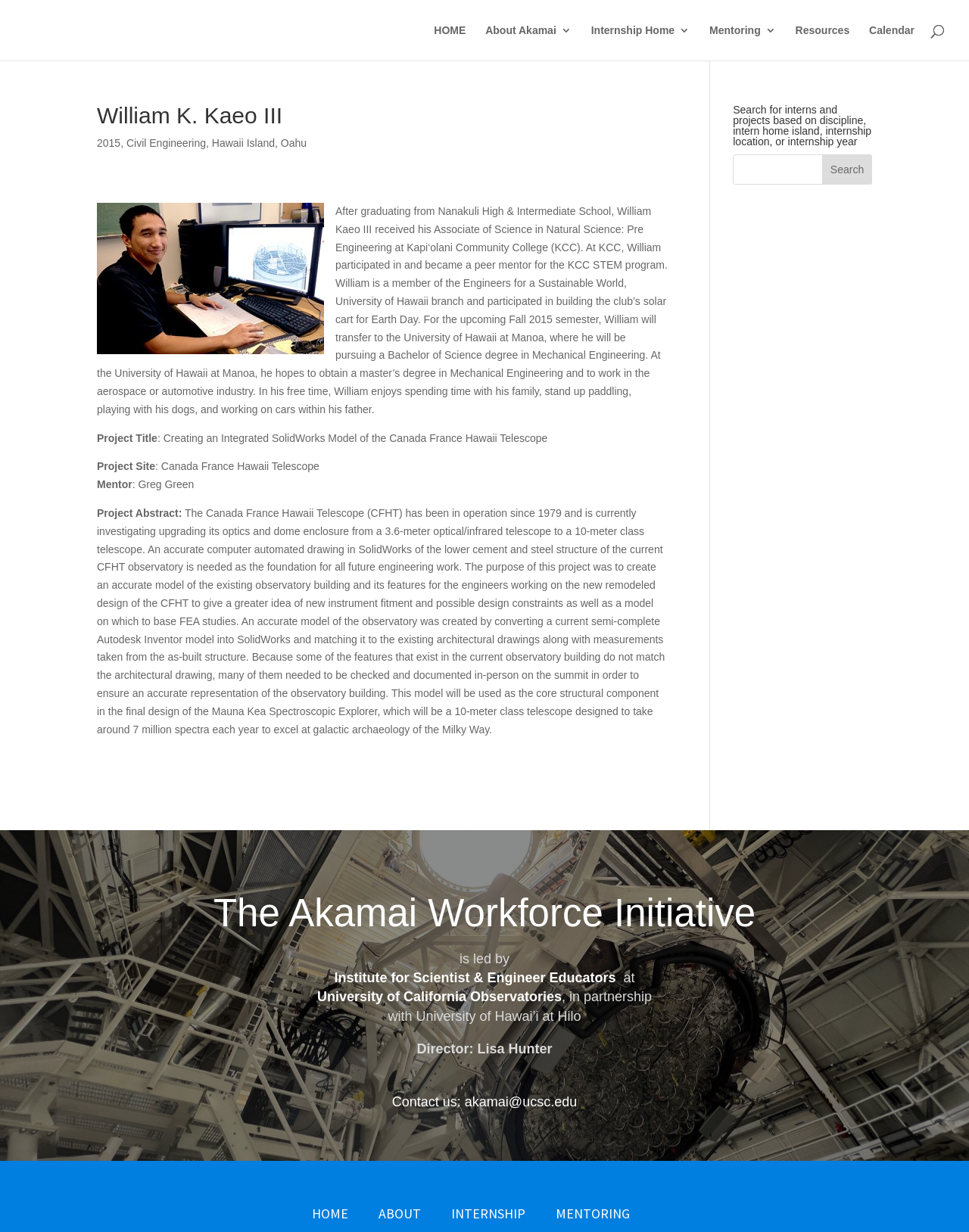Find the bounding box coordinates for the element that must be clicked to complete the instruction: "Read the article about music interior design". The coordinates should be four float numbers between 0 and 1, indicated as [left, top, right, bottom].

None